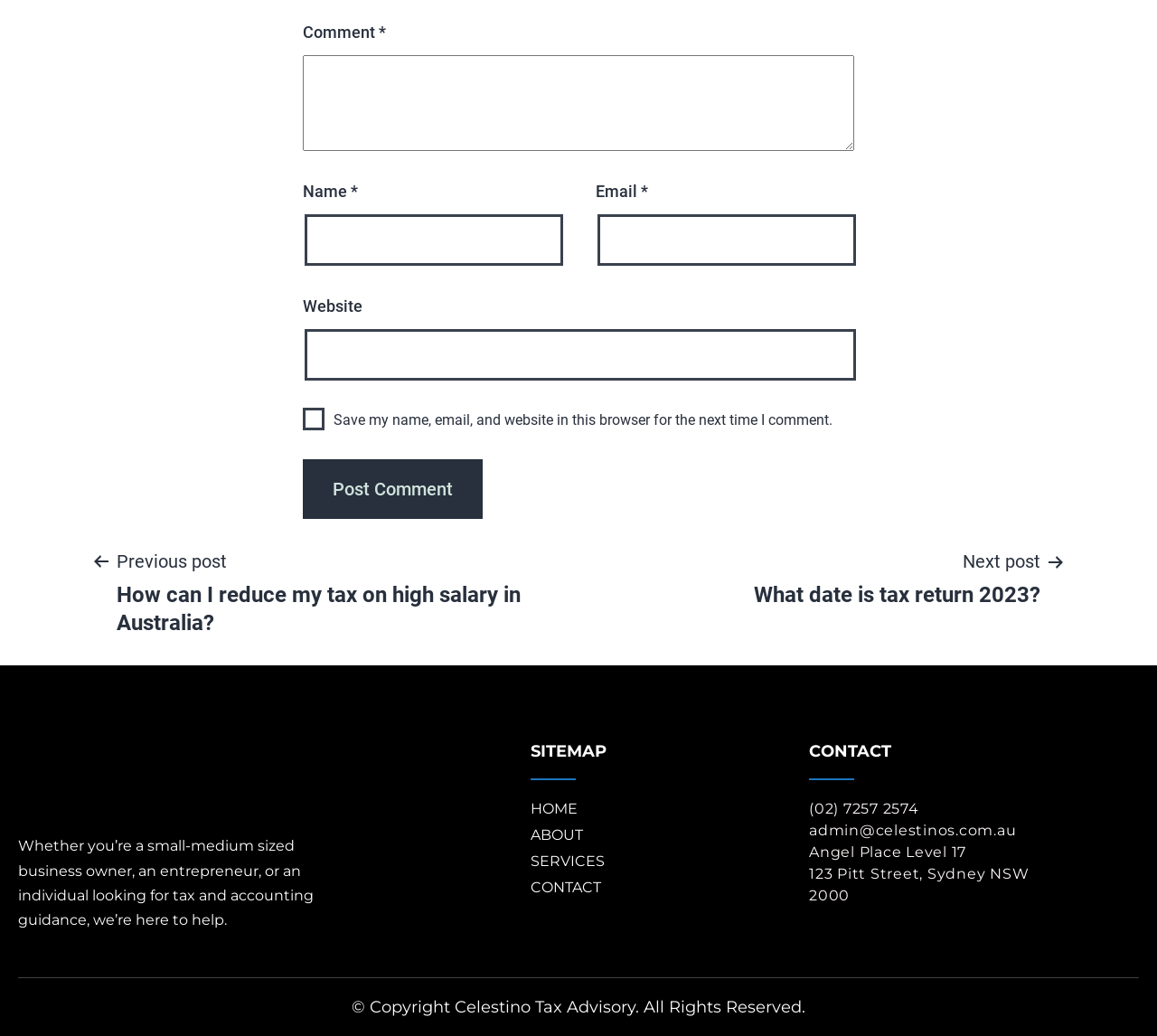Highlight the bounding box coordinates of the element you need to click to perform the following instruction: "Enter a comment."

[0.262, 0.053, 0.738, 0.145]